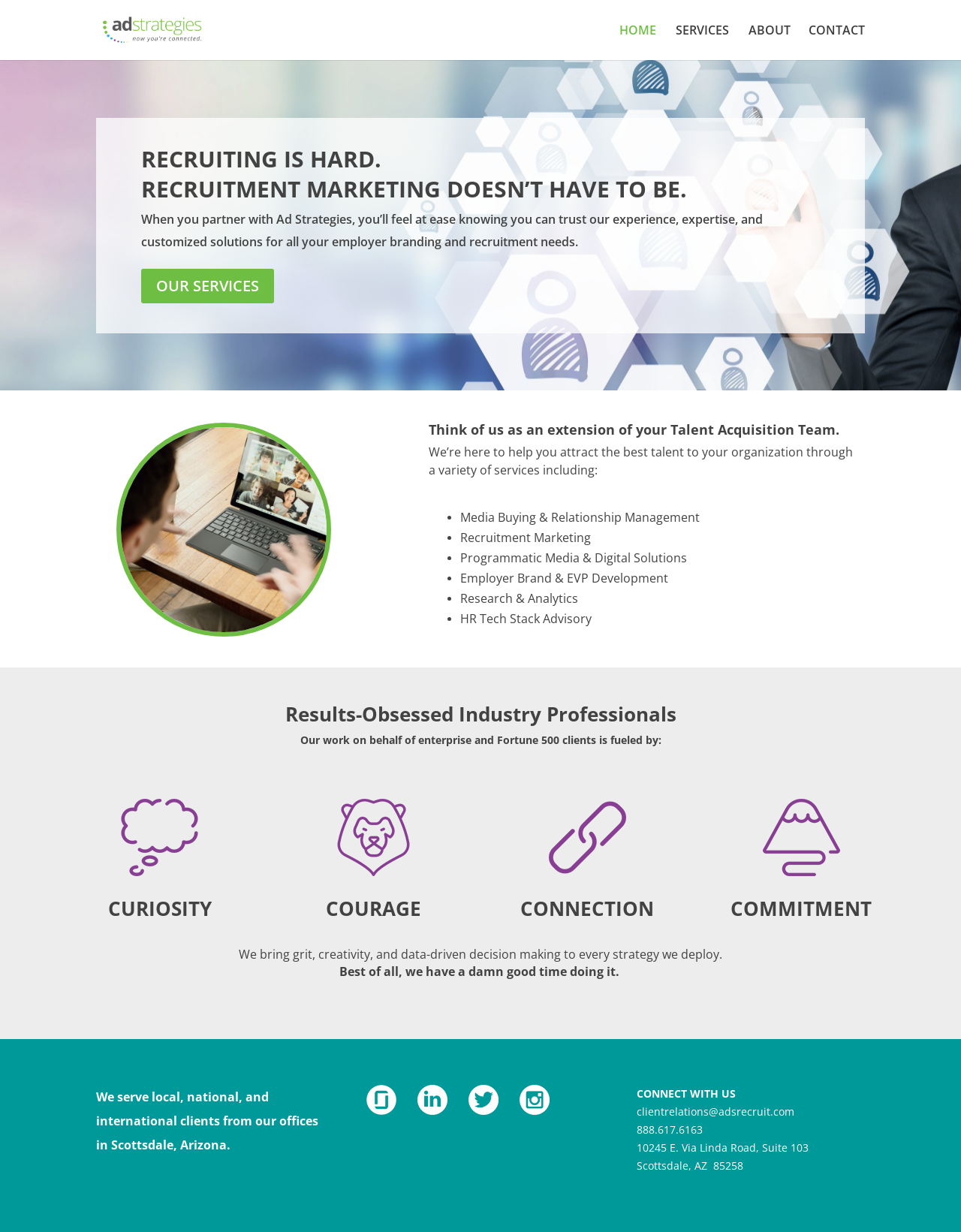Based on the provided description, "OUR SERVICES", find the bounding box of the corresponding UI element in the screenshot.

[0.147, 0.218, 0.285, 0.246]